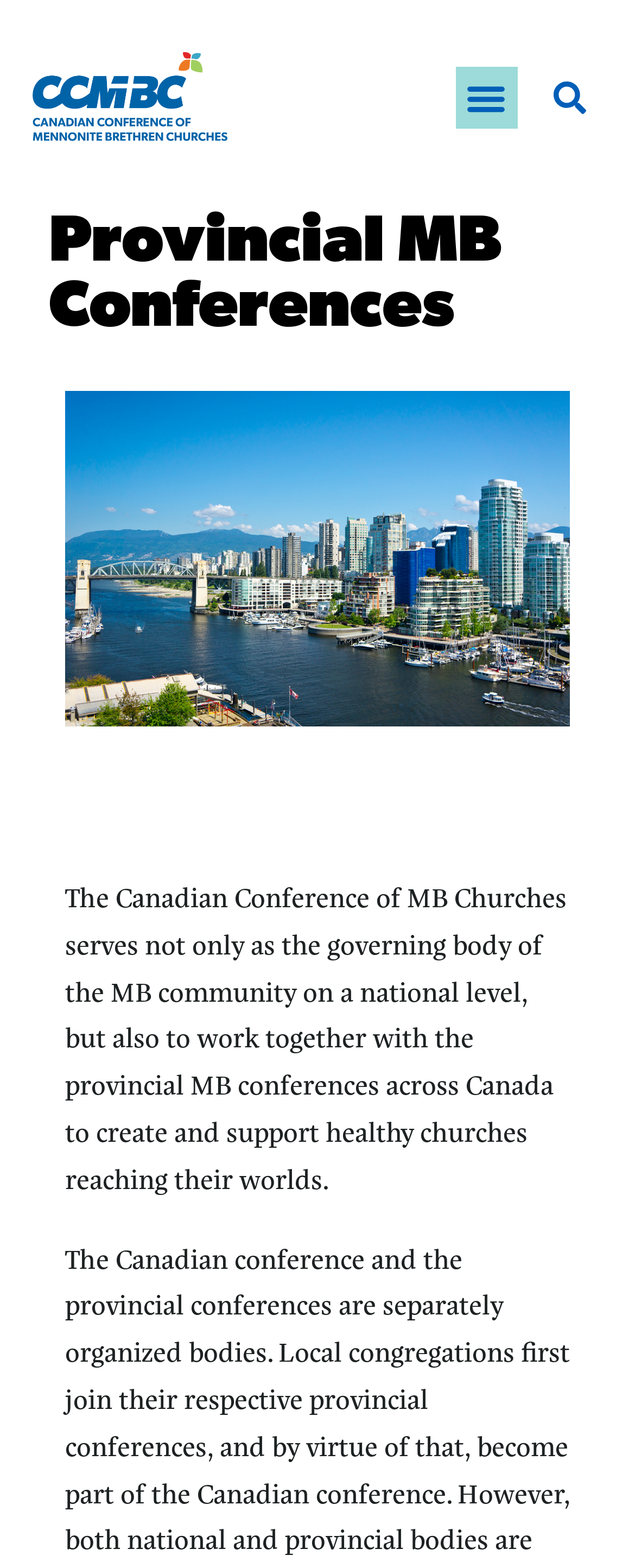Given the element description, predict the bounding box coordinates in the format (top-left x, top-left y, bottom-right x, bottom-right y). Make sure all values are between 0 and 1. Here is the element description: Menu

[0.718, 0.043, 0.814, 0.082]